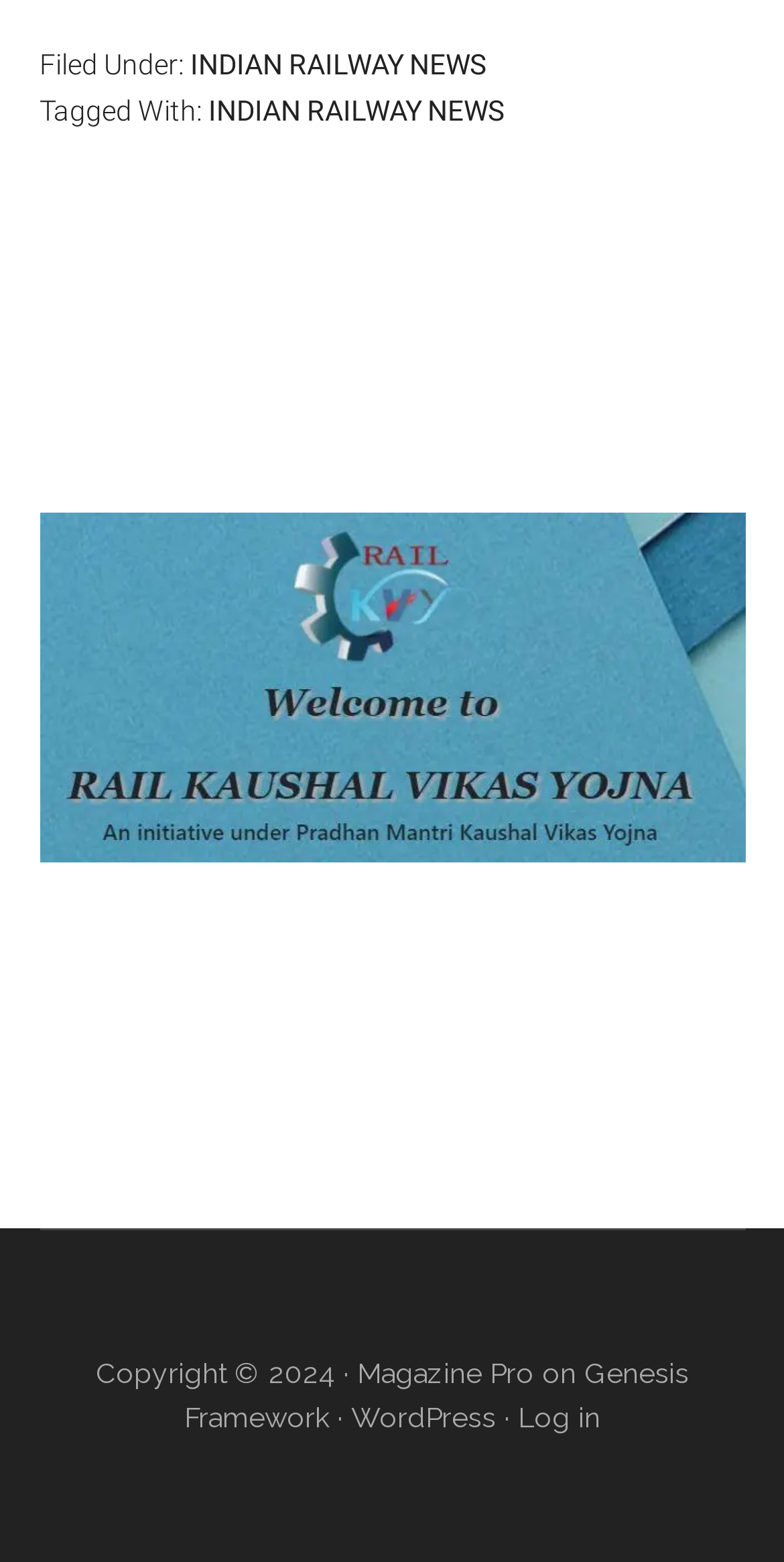Examine the image and give a thorough answer to the following question:
What is the name of the framework used by the website?

In the primary sidebar section, I found a link 'Genesis Framework' which indicates that the website uses this framework.